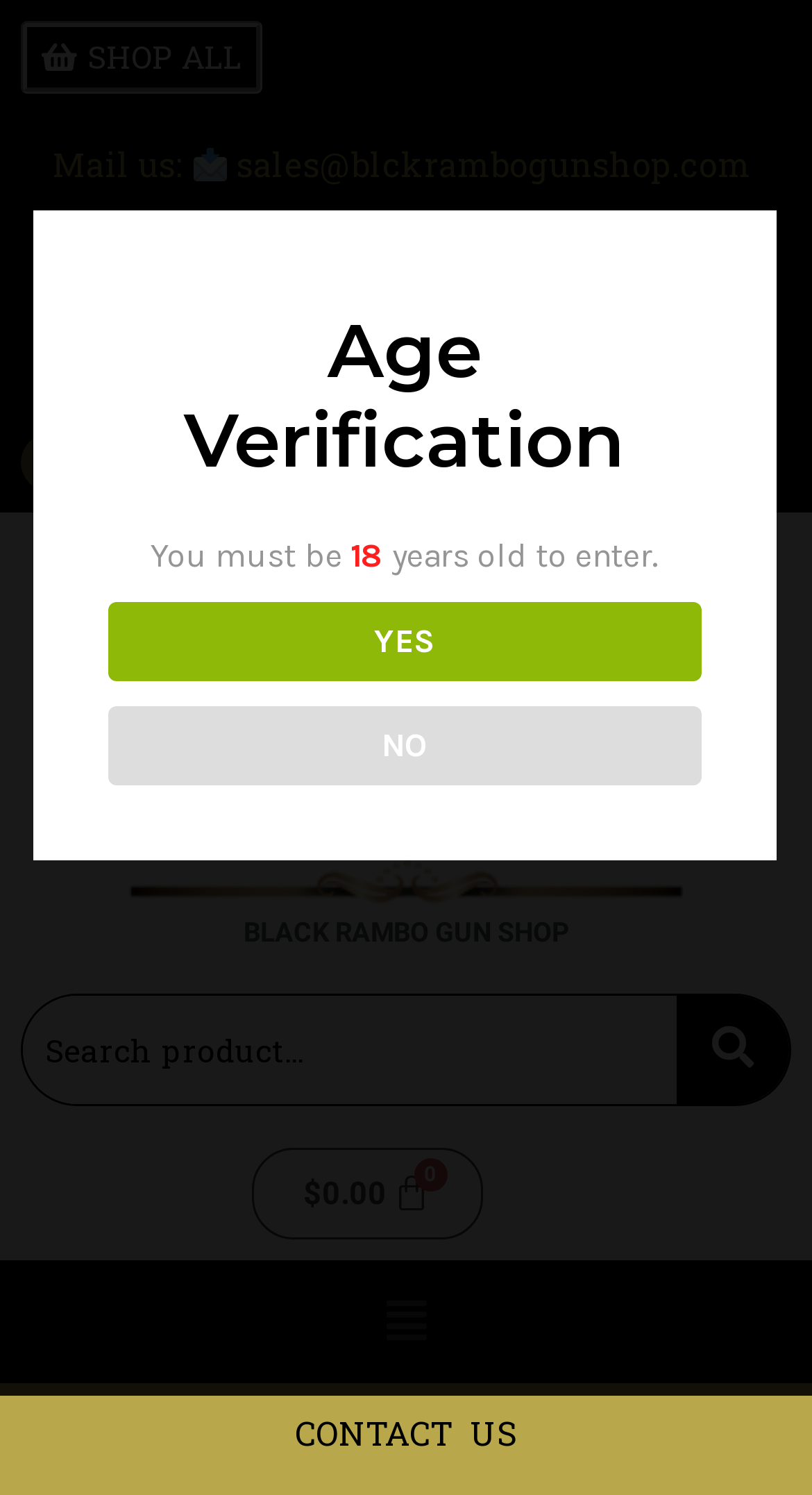What is the current total in the cart?
Offer a detailed and full explanation in response to the question.

I found the current total in the cart by looking at the link with the text '$0.00 0 Cart'.